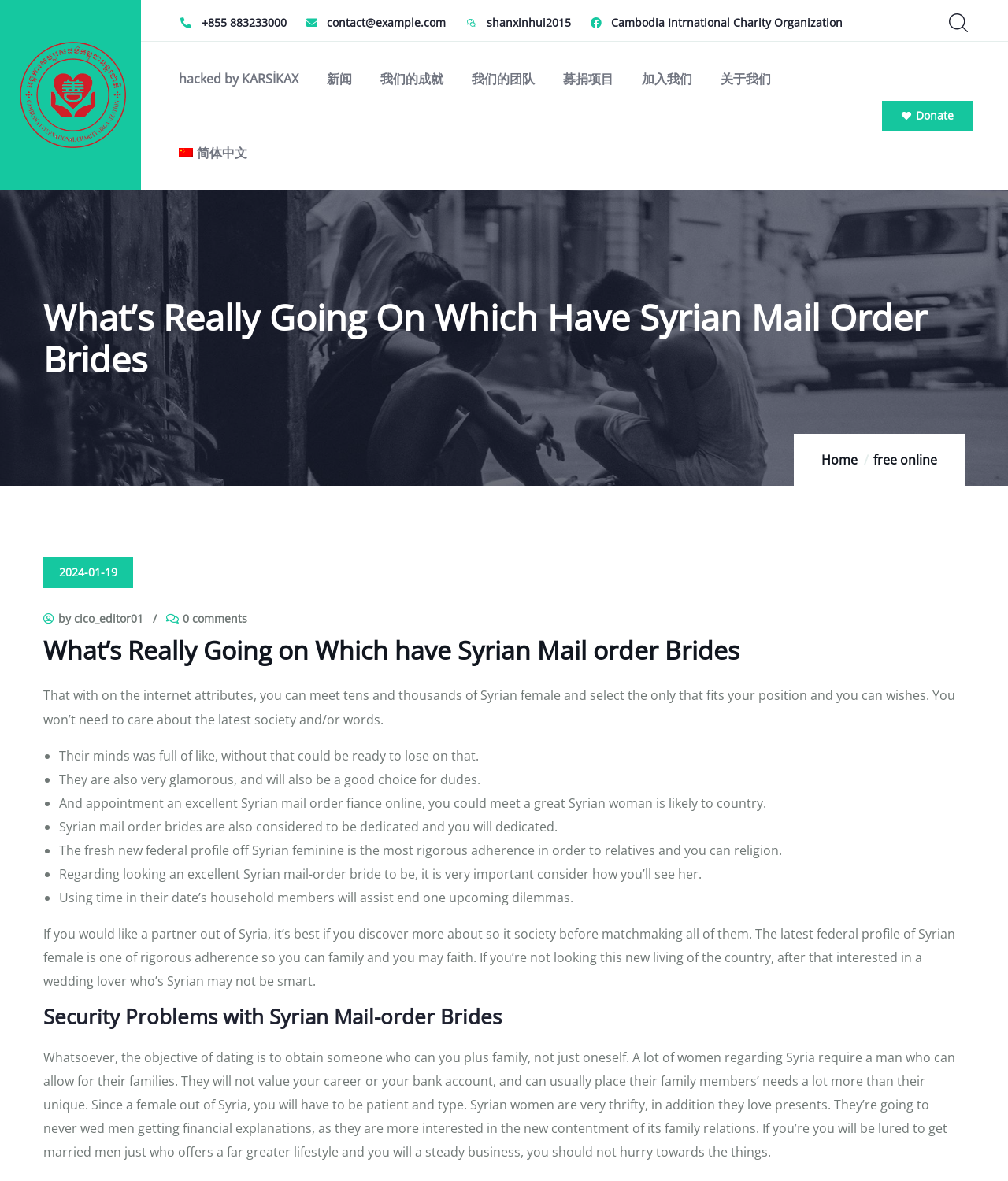What is the advice given to men who want to marry a Syrian woman?
Please utilize the information in the image to give a detailed response to the question.

I found the advice given to men who want to marry a Syrian woman by reading the static text elements. The article states that 'If you’re you will be lured to get married men who offers a far greater lifestyle and you will a steady business, you should not hurry towards the things' and 'Syrian women are very thrifty, in addition they love presents', which suggests that men should be patient and kind when pursuing a relationship with a Syrian woman.